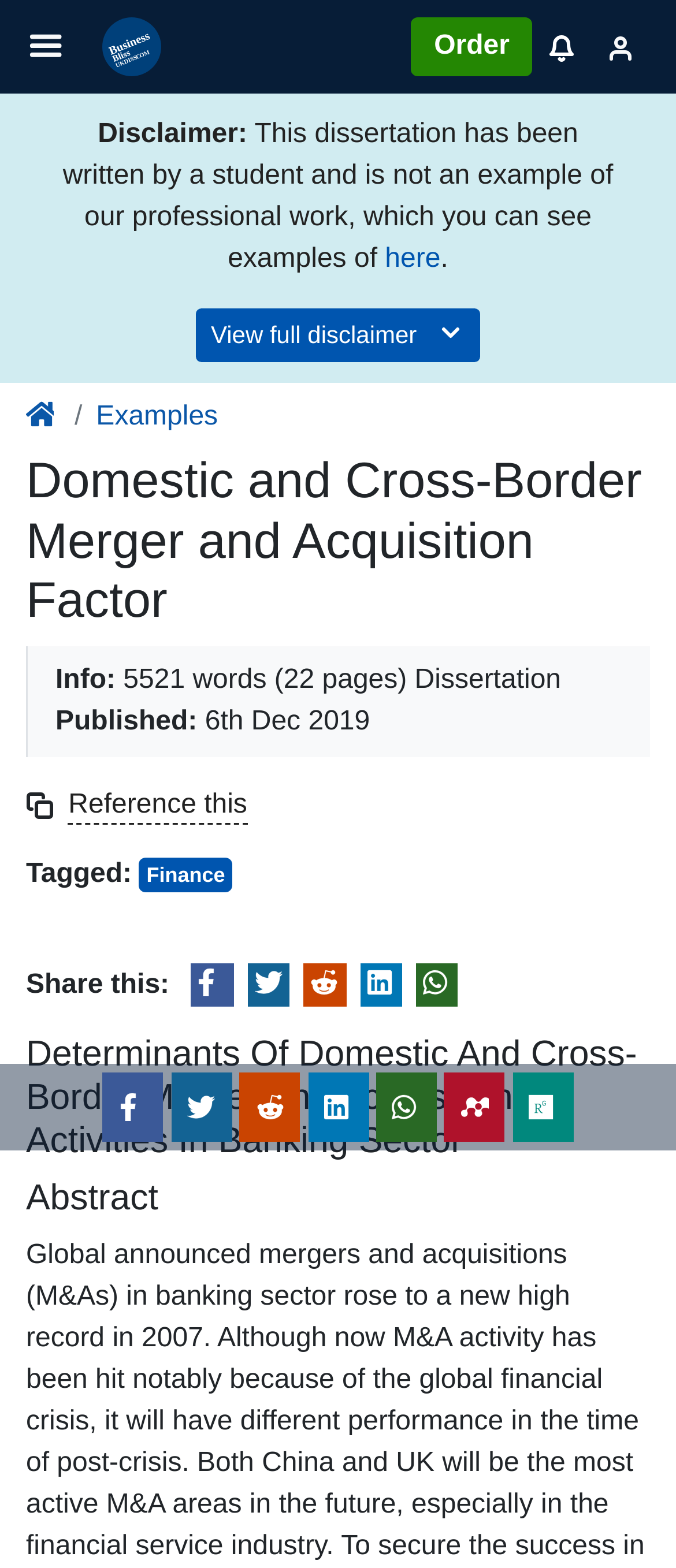Identify the bounding box coordinates for the UI element described by the following text: "Reference this". Provide the coordinates as four float numbers between 0 and 1, in the format [left, top, right, bottom].

[0.101, 0.504, 0.366, 0.526]